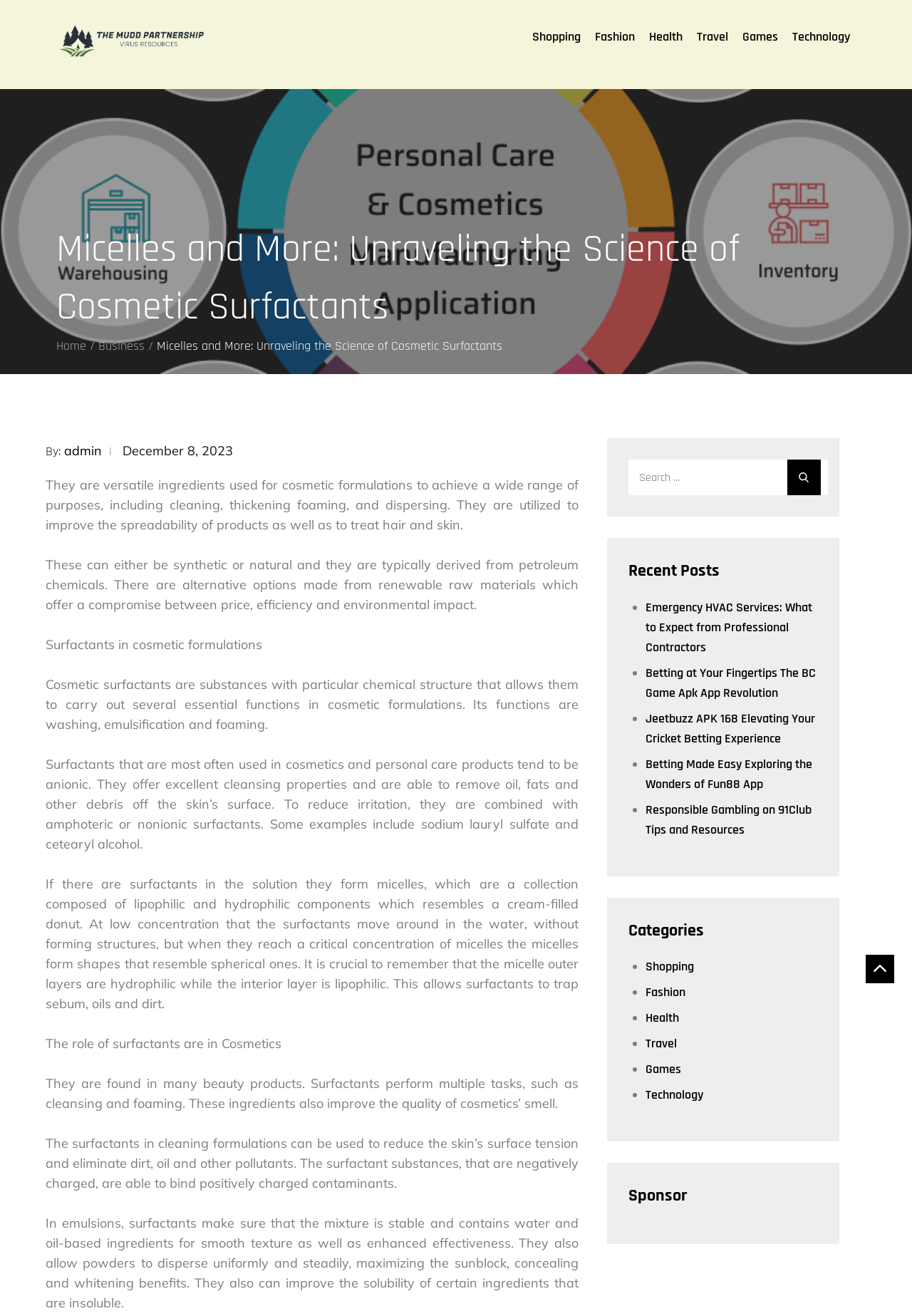What is the shape of micelles formed by surfactants?
Answer the question in a detailed and comprehensive manner.

The answer can be found by reading the paragraph that starts with 'If there are surfactants in the solution they form micelles, which are a collection composed of lipophilic and hydrophilic components...'. This paragraph explains that when surfactants reach a critical concentration, they form micelles that resemble spherical shapes.